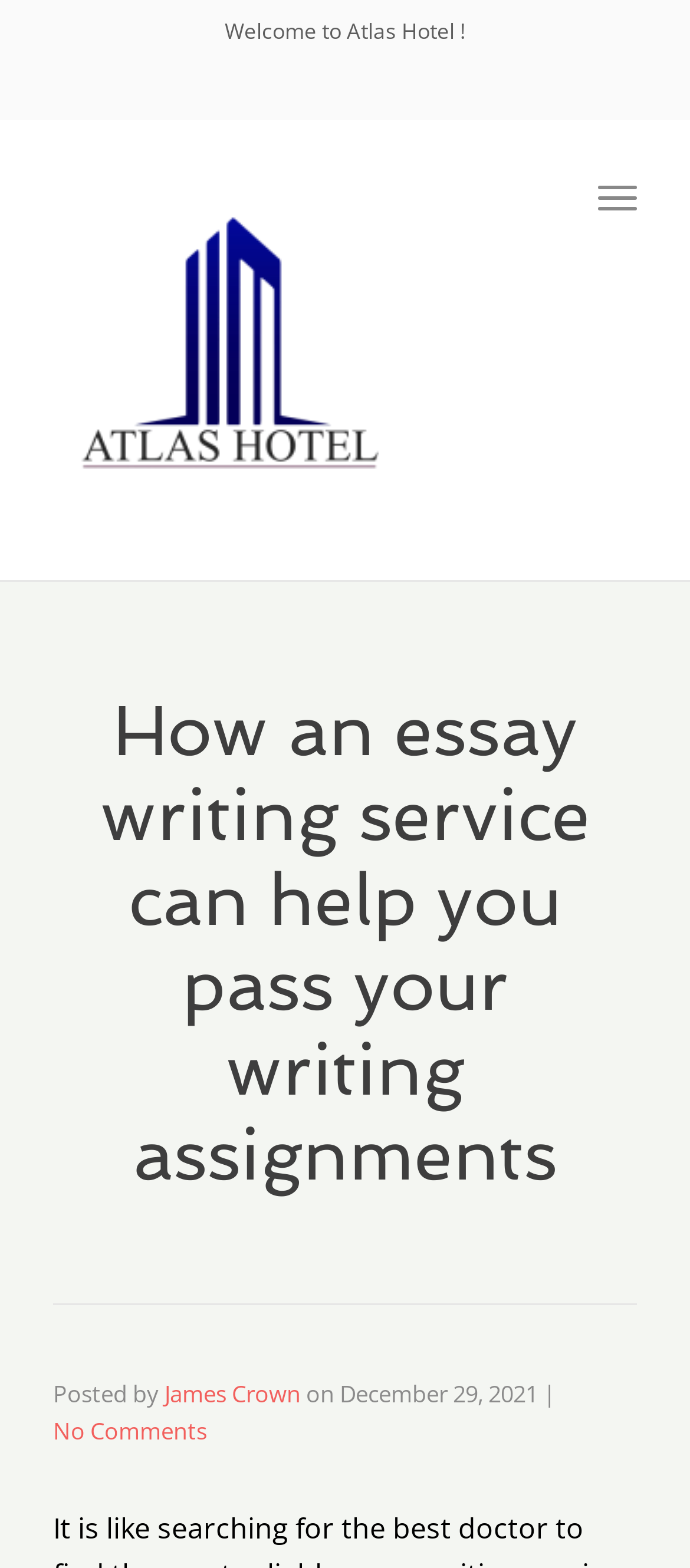Please respond in a single word or phrase: 
What is the name of the website?

Atlas Hotel